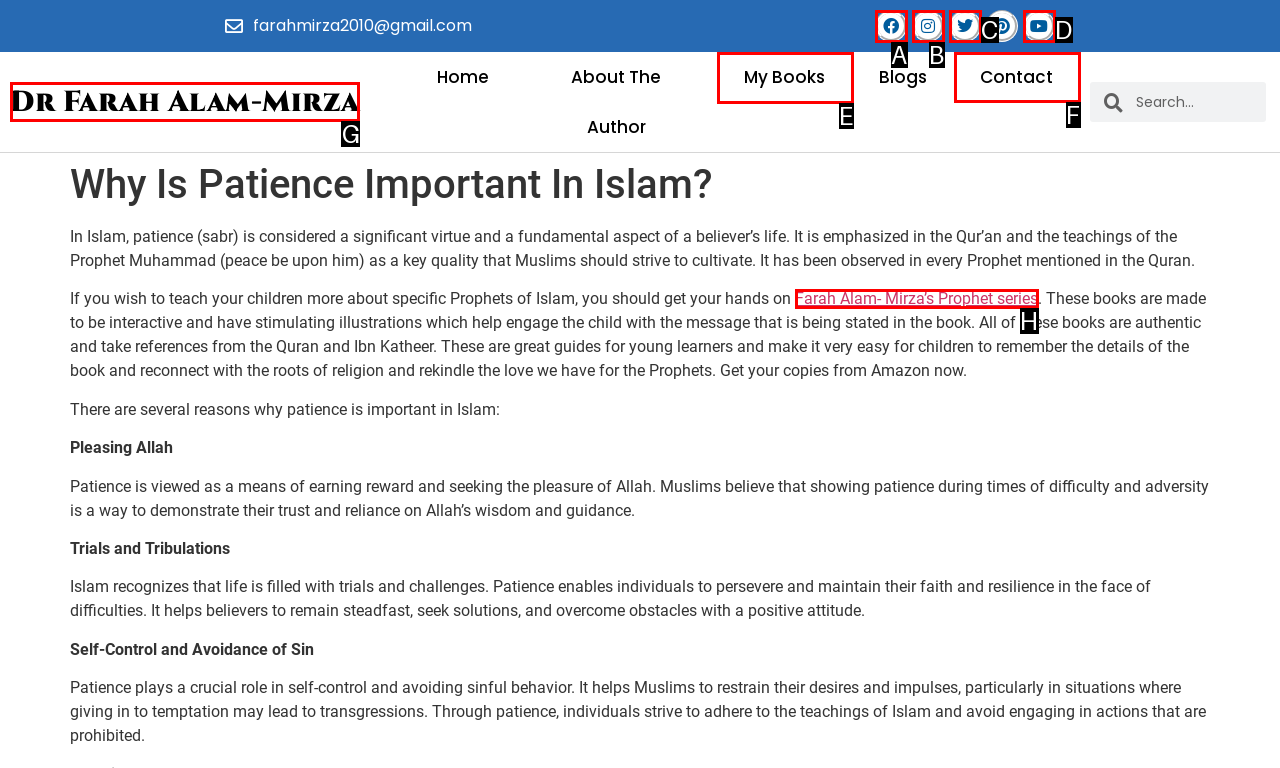Pick the option that corresponds to: About us
Provide the letter of the correct choice.

None